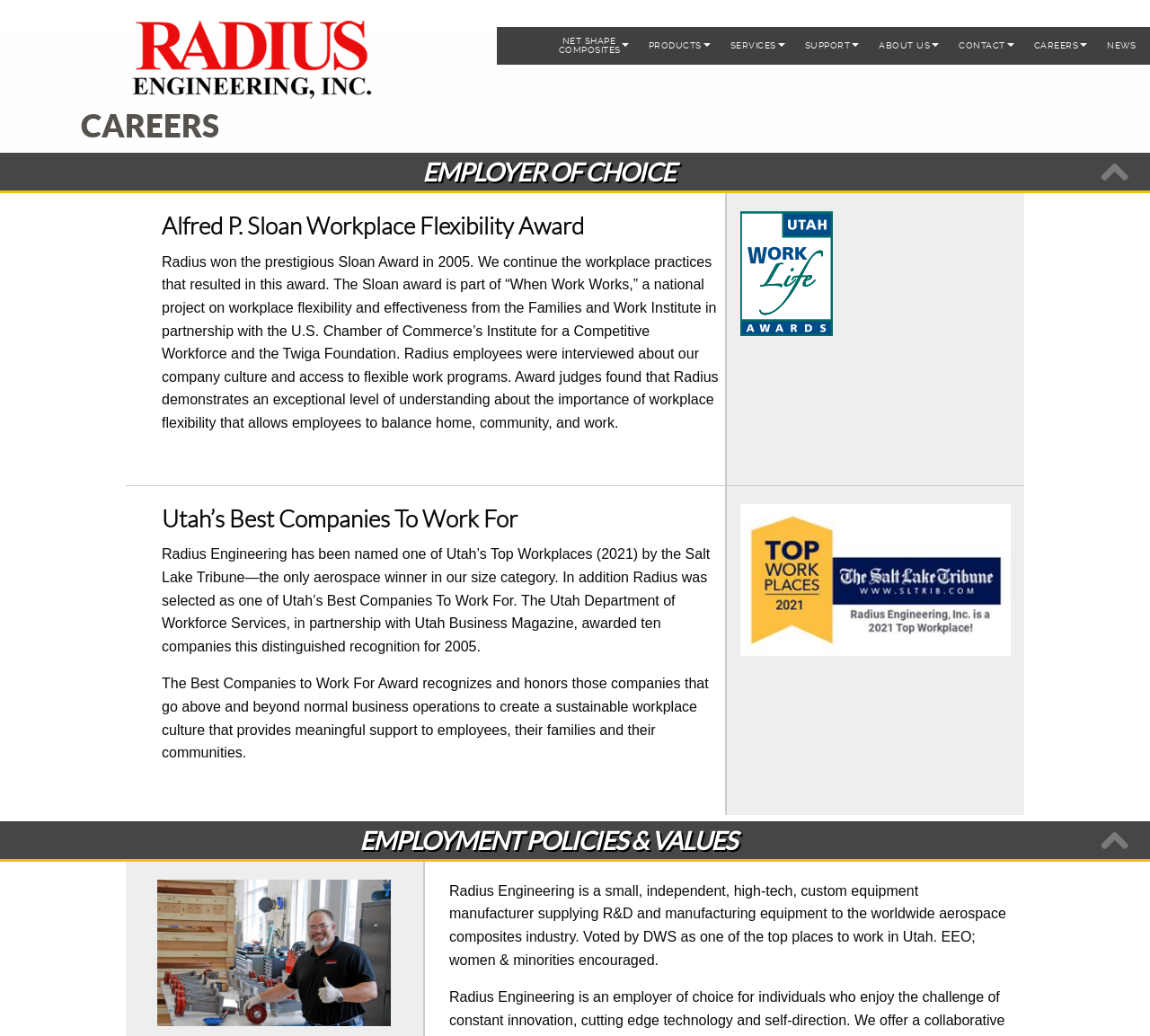Using the provided element description, identify the bounding box coordinates as (top-left x, top-left y, bottom-right x, bottom-right y). Ensure all values are between 0 and 1. Description: Net Shape Composites

[0.473, 0.026, 0.551, 0.063]